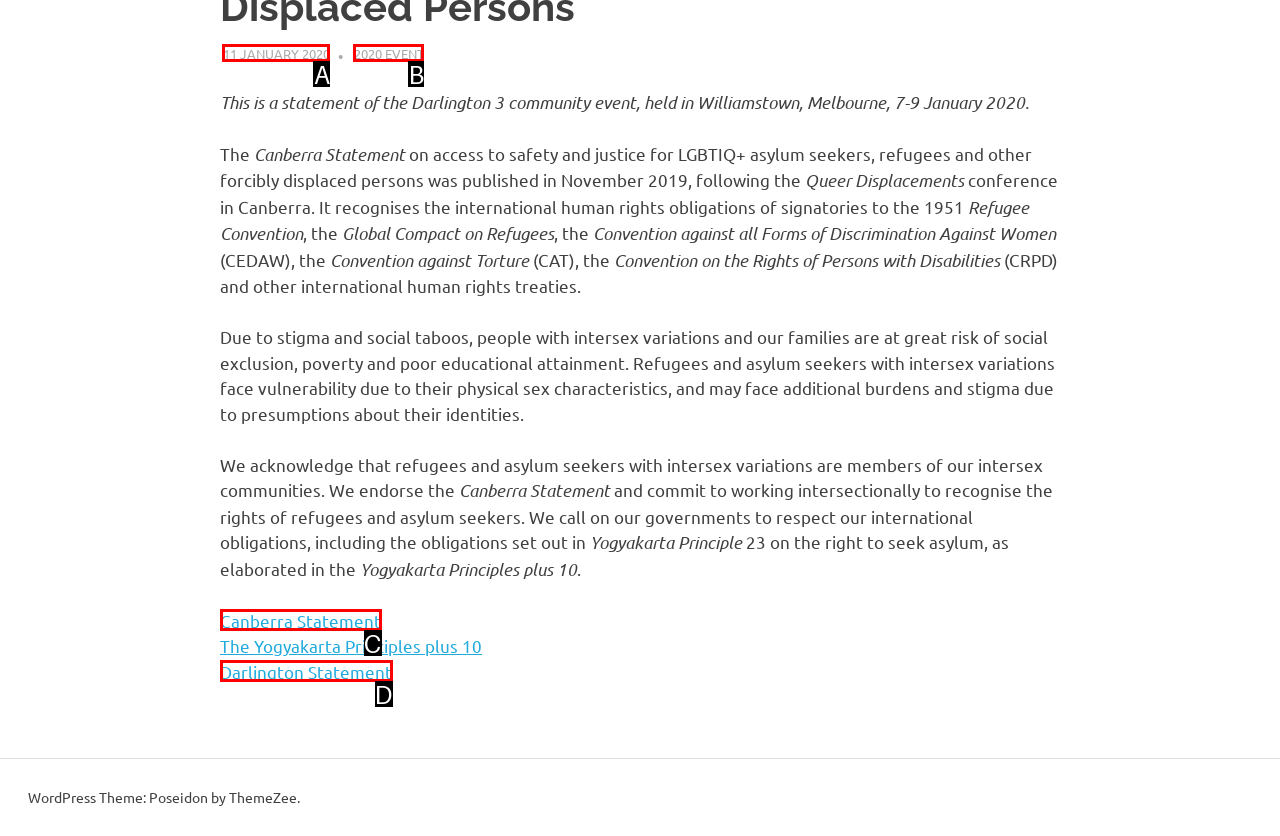Using the description: 2020 event, find the corresponding HTML element. Provide the letter of the matching option directly.

B